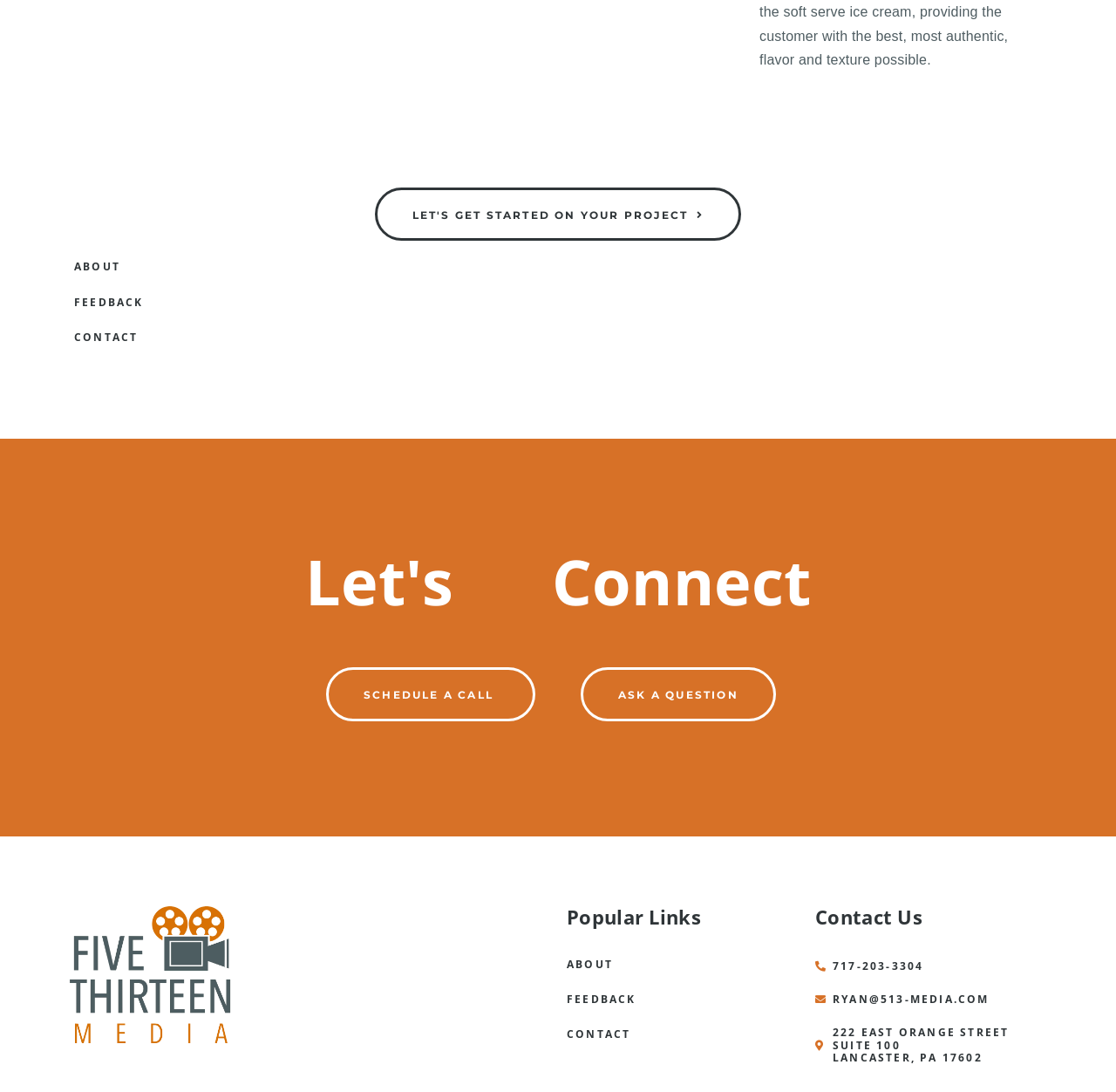What is the location of the office? Examine the screenshot and reply using just one word or a brief phrase.

Lancaster, PA 17602